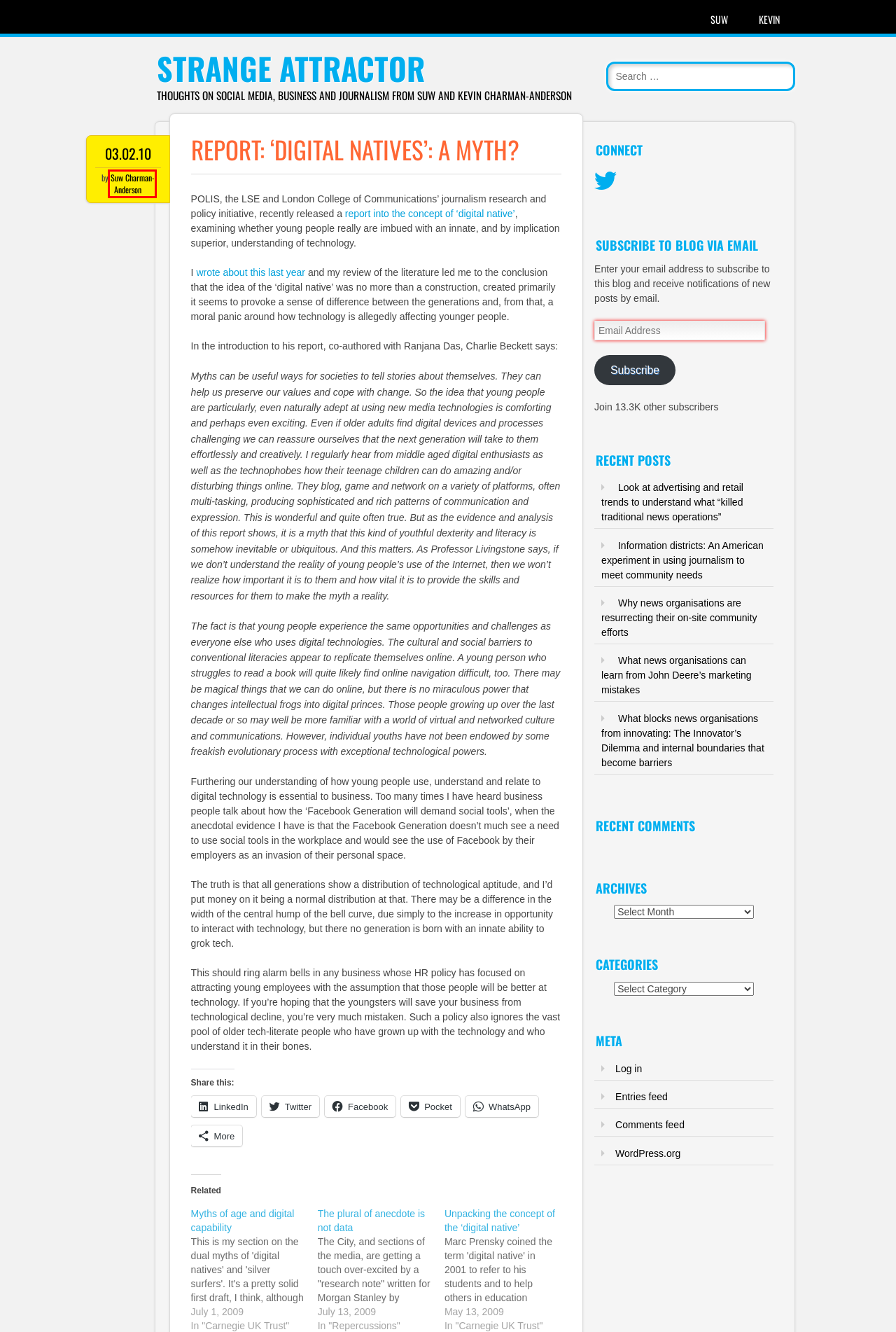A screenshot of a webpage is given, featuring a red bounding box around a UI element. Please choose the webpage description that best aligns with the new webpage after clicking the element in the bounding box. These are the descriptions:
A. Suw Charman-Anderson – Social technology workshops, online courses, consultancy & research
B. Strange Attractor
C. Strange Attractor | Unpacking the concept of the ‘digital native’
D. Strange Attractor | Log In
E. Comments for Strange Attractor
F. Strange Attractor | Suw Charman-Anderson
G. Blog Tool, Publishing Platform, and CMS – WordPress.org
H. Strange Attractor | Myths of age and digital capability

F